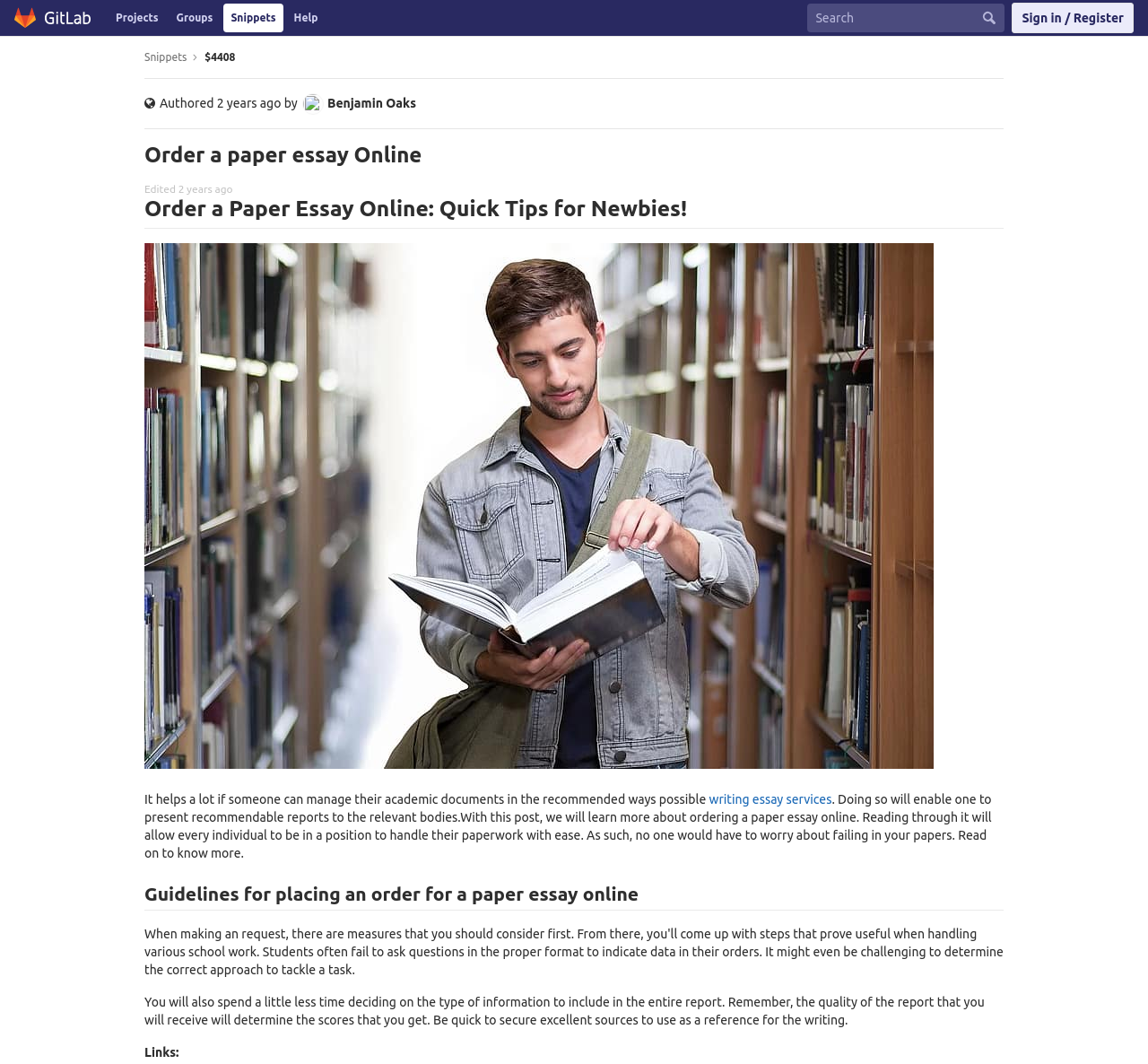Could you determine the bounding box coordinates of the clickable element to complete the instruction: "Sign in or register"? Provide the coordinates as four float numbers between 0 and 1, i.e., [left, top, right, bottom].

[0.882, 0.003, 0.988, 0.031]